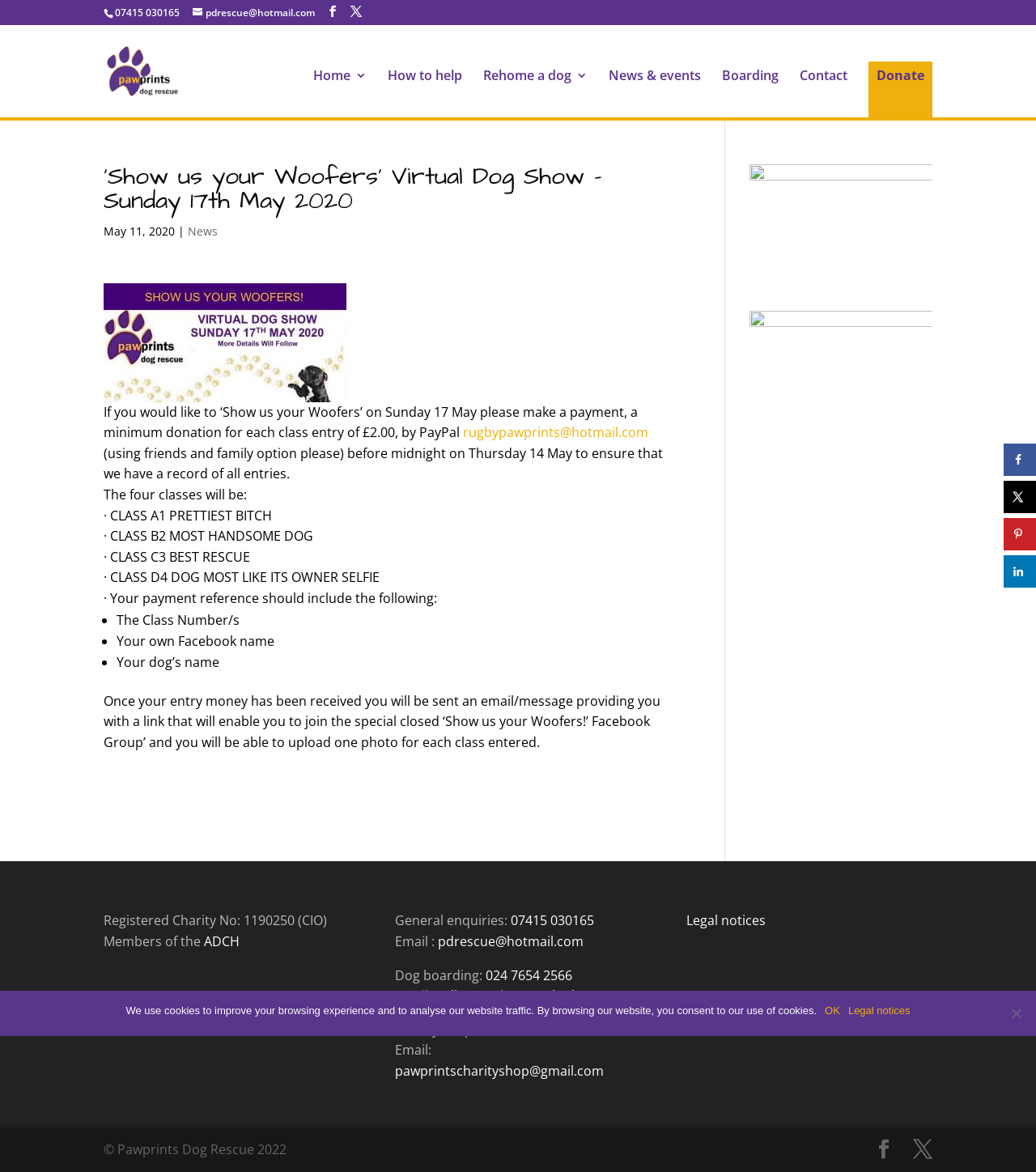Please identify the bounding box coordinates of the element that needs to be clicked to execute the following command: "Read about Digital Sustainability". Provide the bounding box using four float numbers between 0 and 1, formatted as [left, top, right, bottom].

None